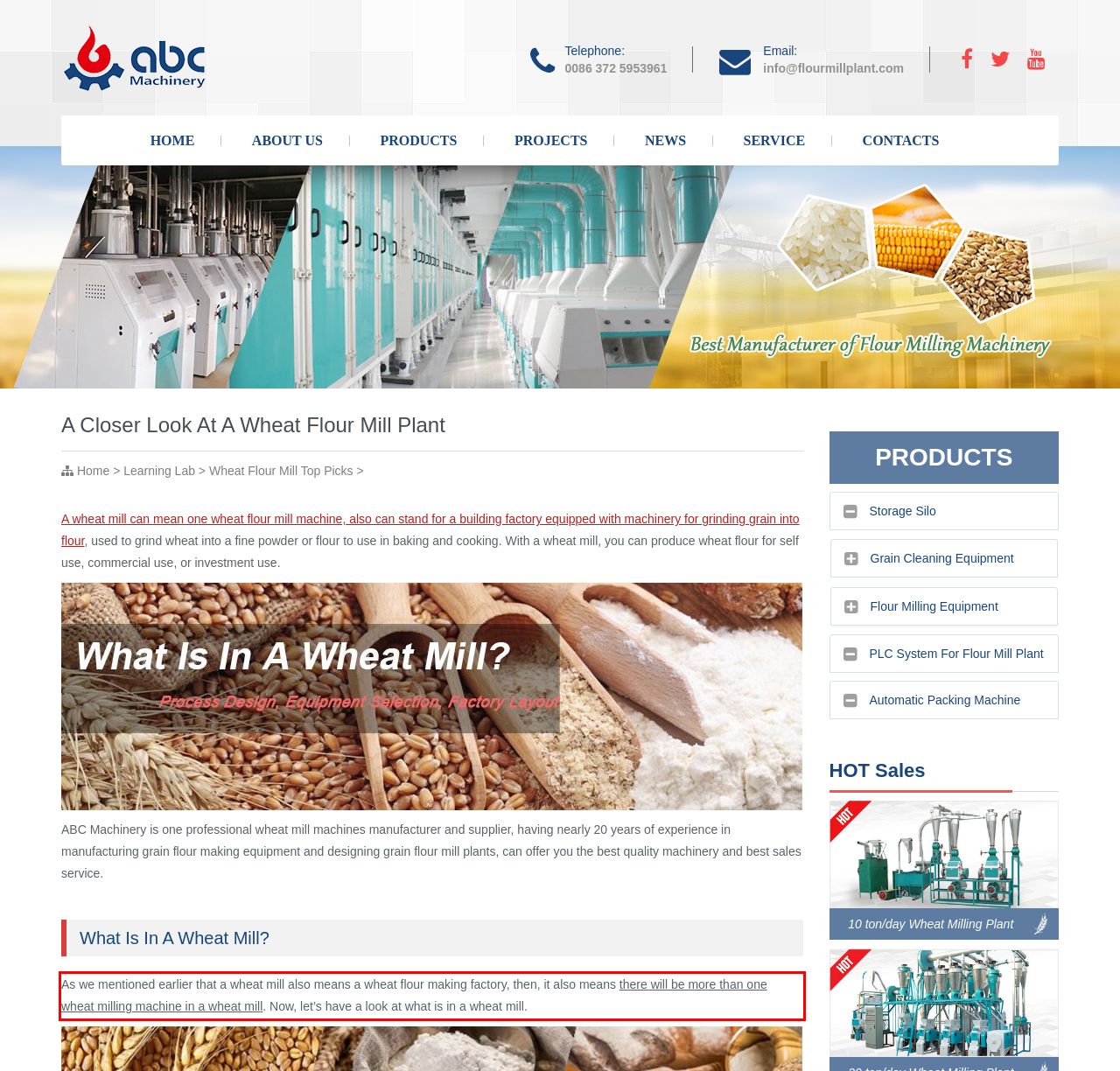View the screenshot of the webpage and identify the UI element surrounded by a red bounding box. Extract the text contained within this red bounding box.

As we mentioned earlier that a wheat mill also means a wheat flour making factory, then, it also means there will be more than one wheat milling machine in a wheat mill. Now, let’s have a look at what is in a wheat mill.